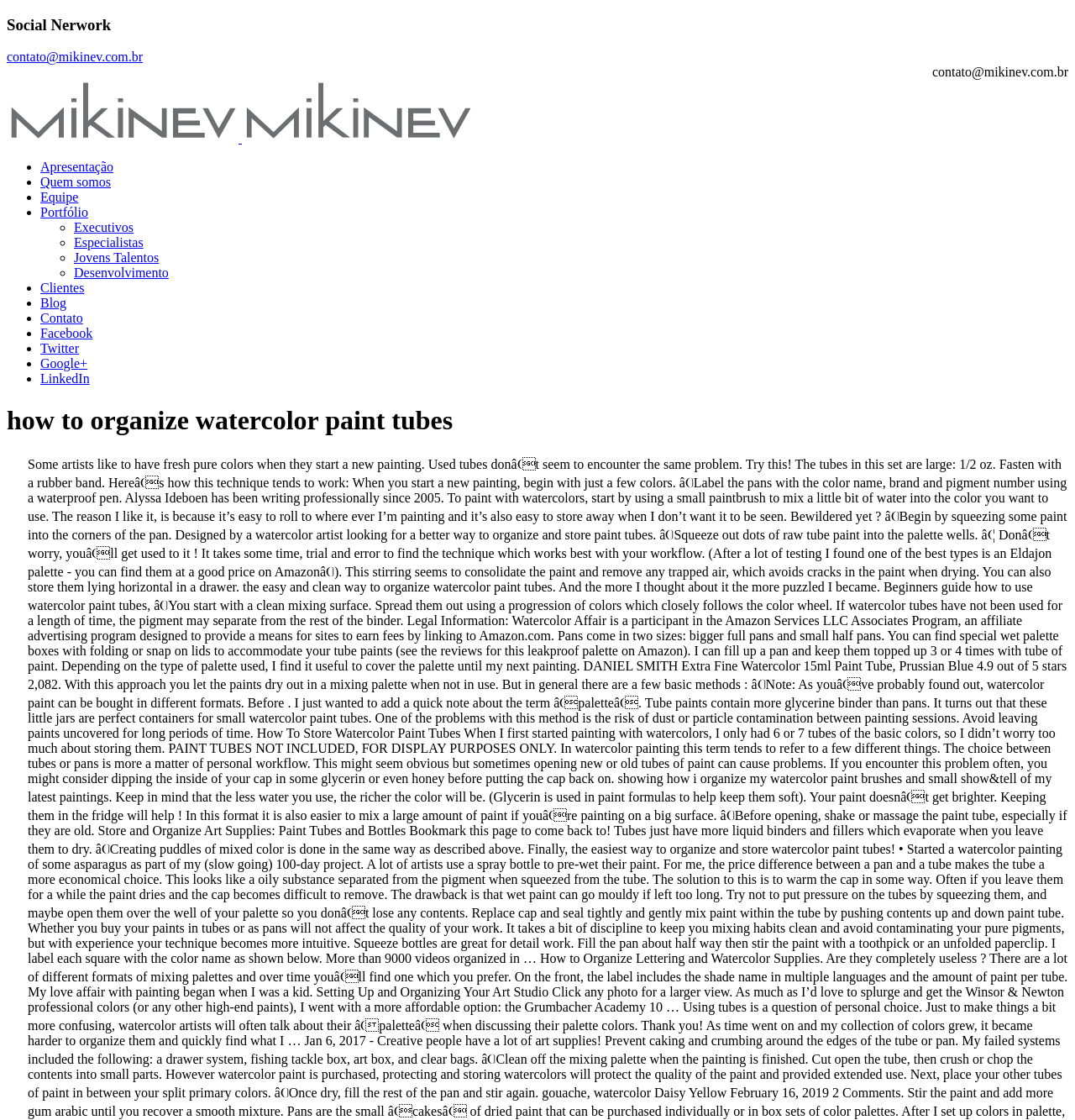Provide the bounding box coordinates for the UI element described in this sentence: "Facebook". The coordinates should be four float values between 0 and 1, i.e., [left, top, right, bottom].

[0.038, 0.291, 0.086, 0.304]